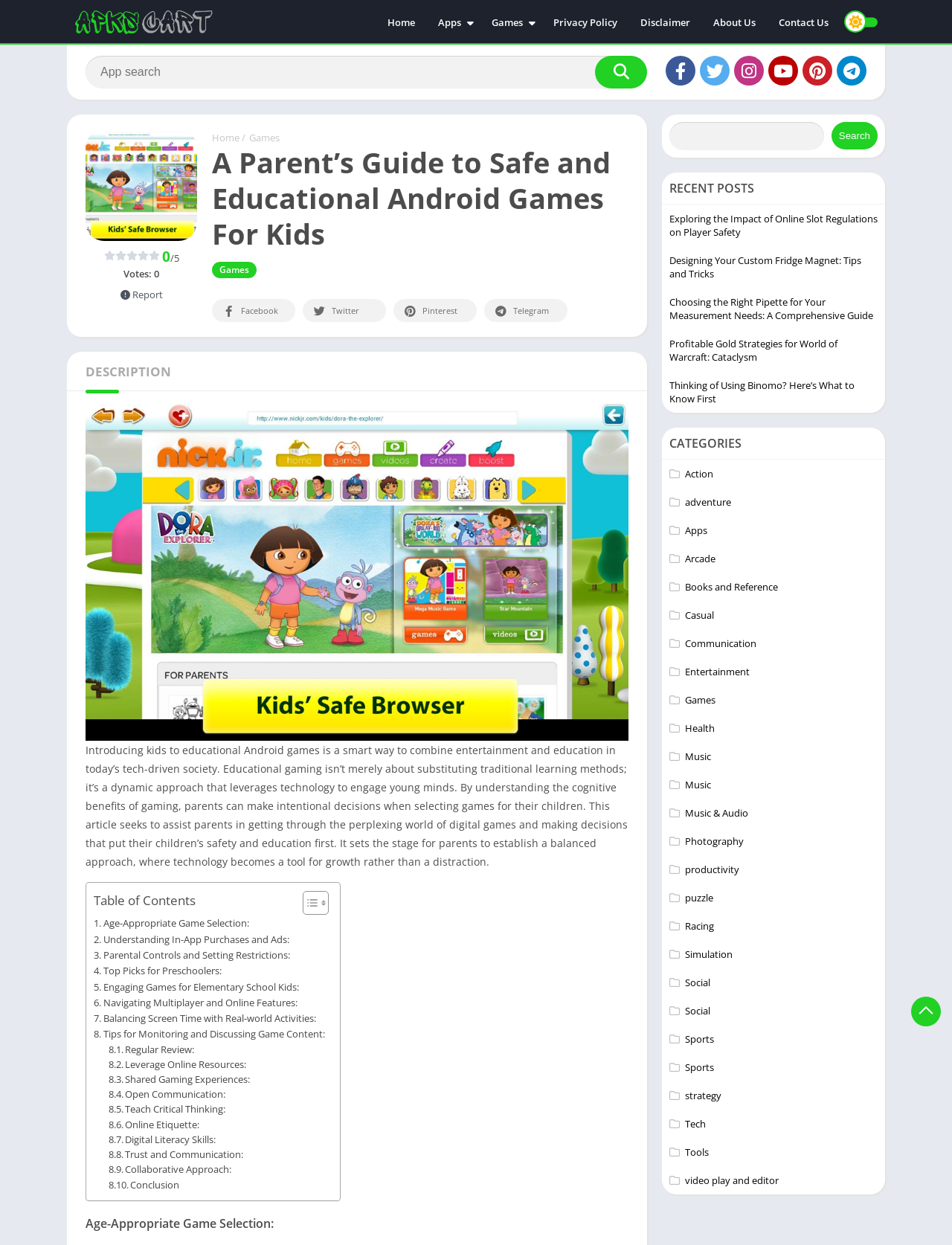Specify the bounding box coordinates of the area that needs to be clicked to achieve the following instruction: "Read the article about Age-Appropriate Game Selection".

[0.09, 0.975, 0.66, 0.99]